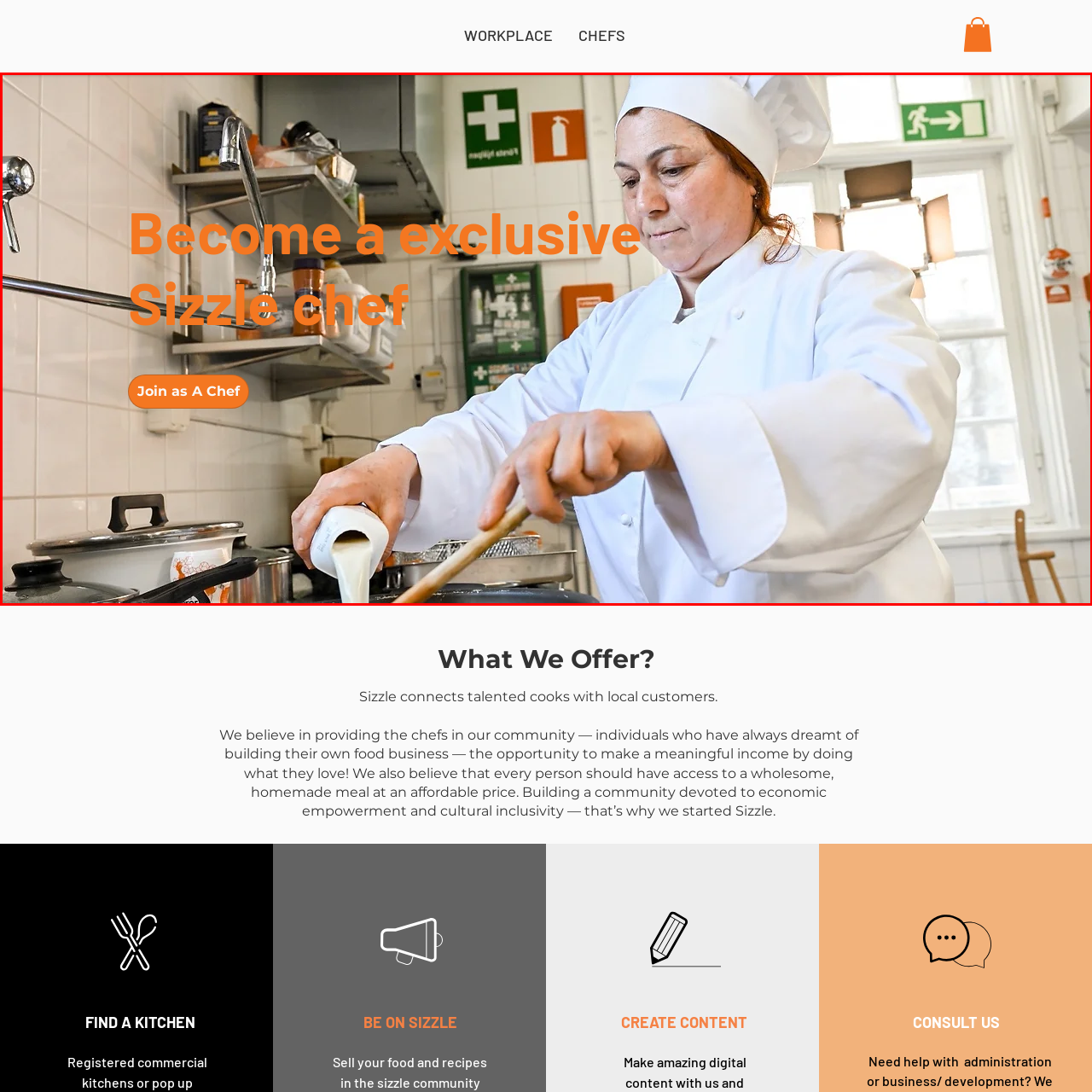Inspect the section highlighted in the red box, What is the purpose of the button in the image? 
Answer using a single word or phrase.

To join as a chef